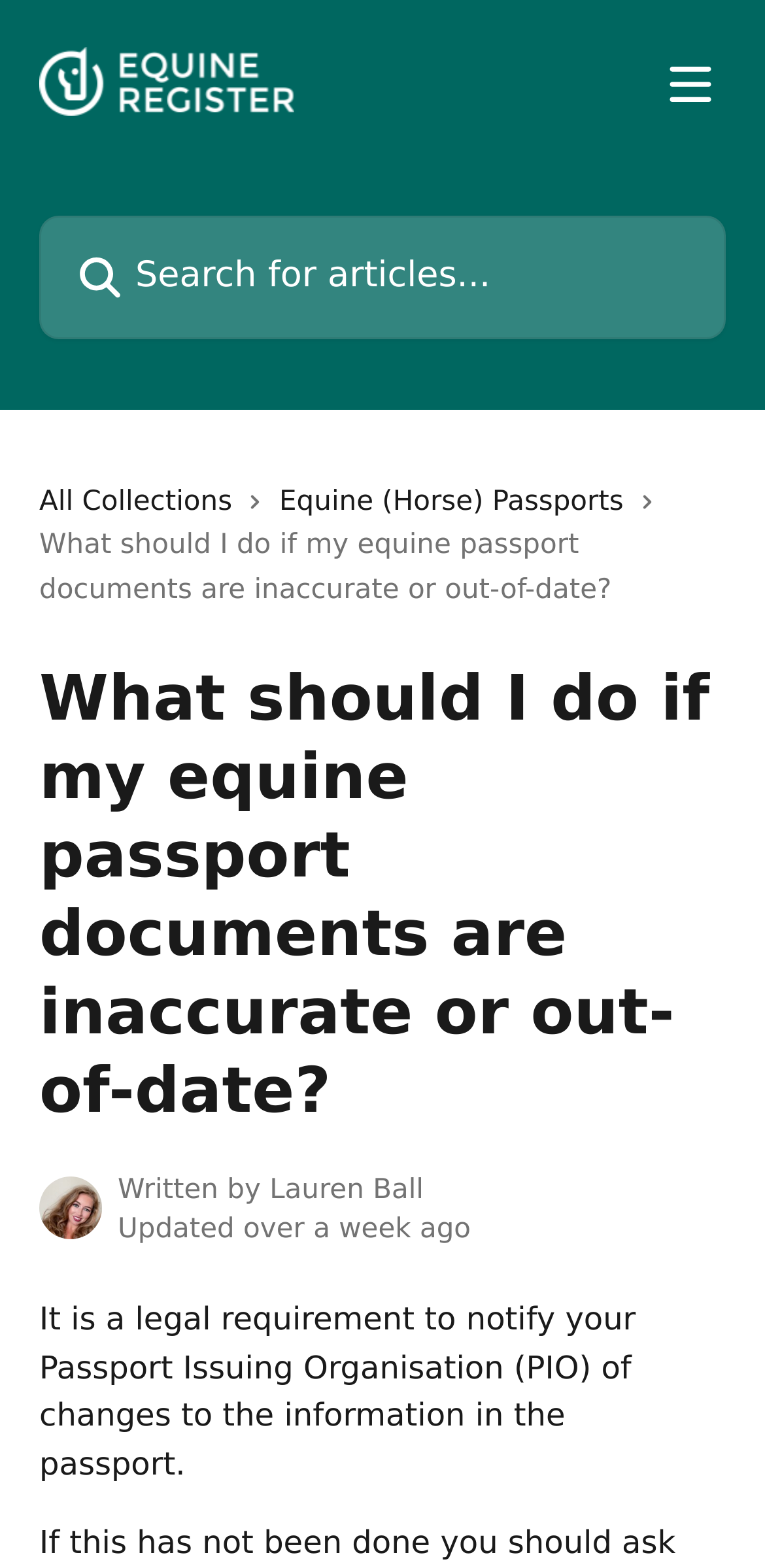Find the bounding box of the UI element described as follows: "All Collections".

[0.051, 0.306, 0.324, 0.334]